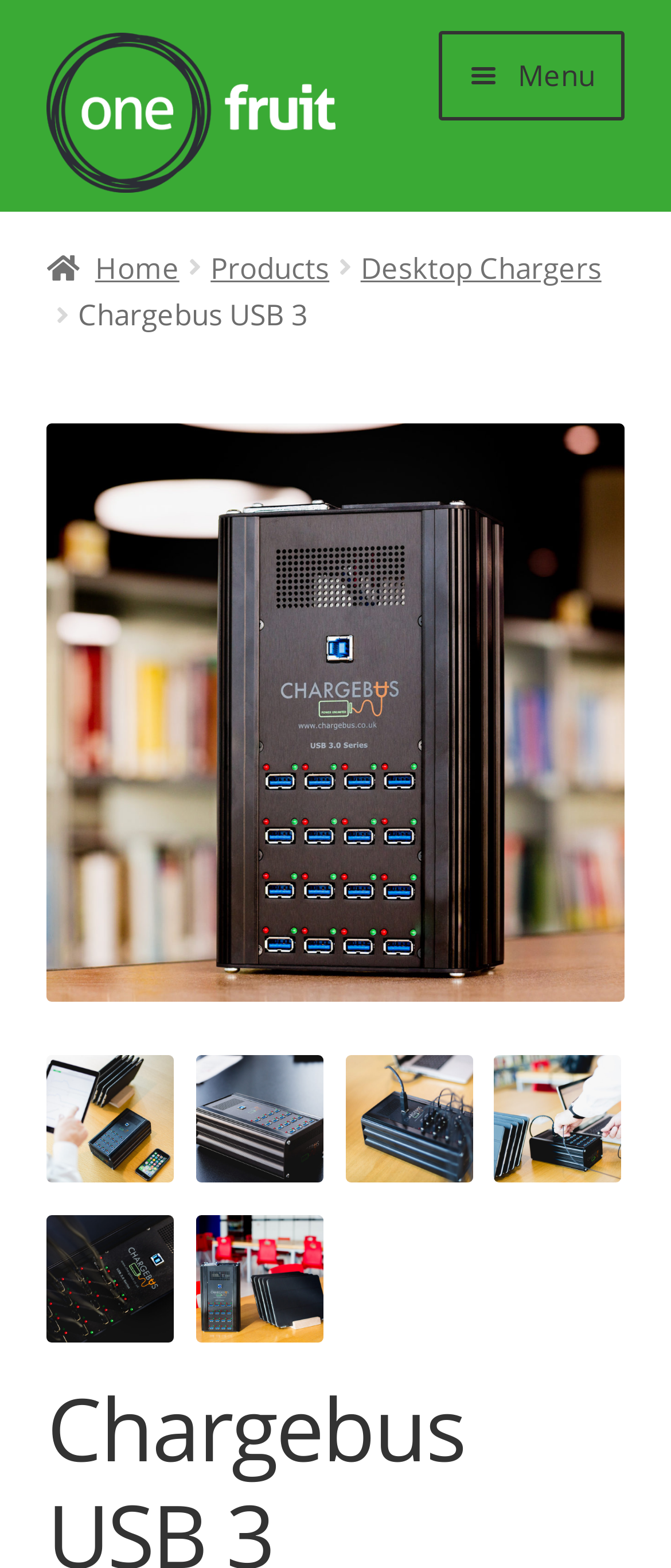Show the bounding box coordinates of the region that should be clicked to follow the instruction: "Click on the 'Products' link."

[0.314, 0.158, 0.491, 0.183]